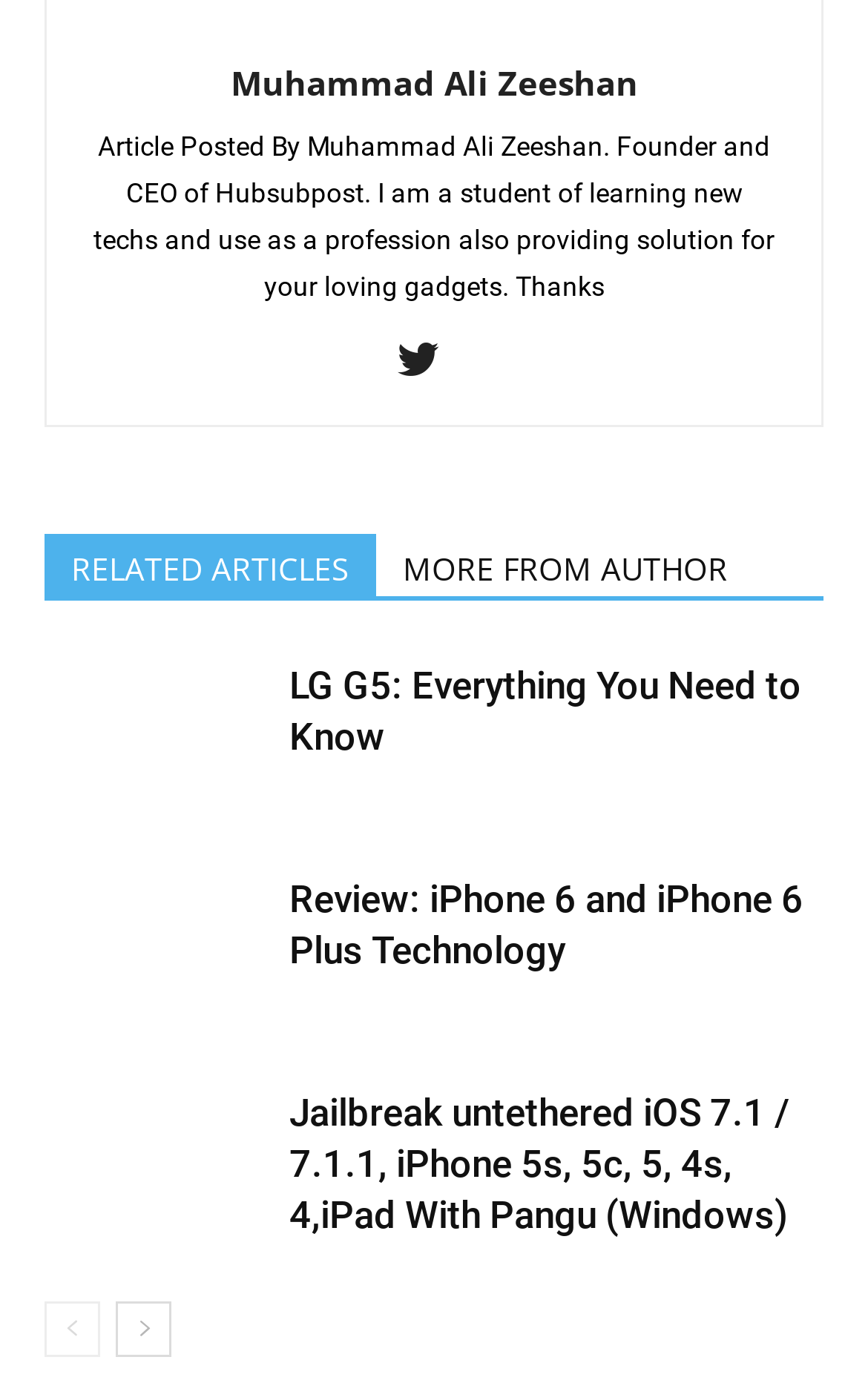Determine the bounding box coordinates for the area you should click to complete the following instruction: "View author profile".

[0.265, 0.043, 0.735, 0.075]